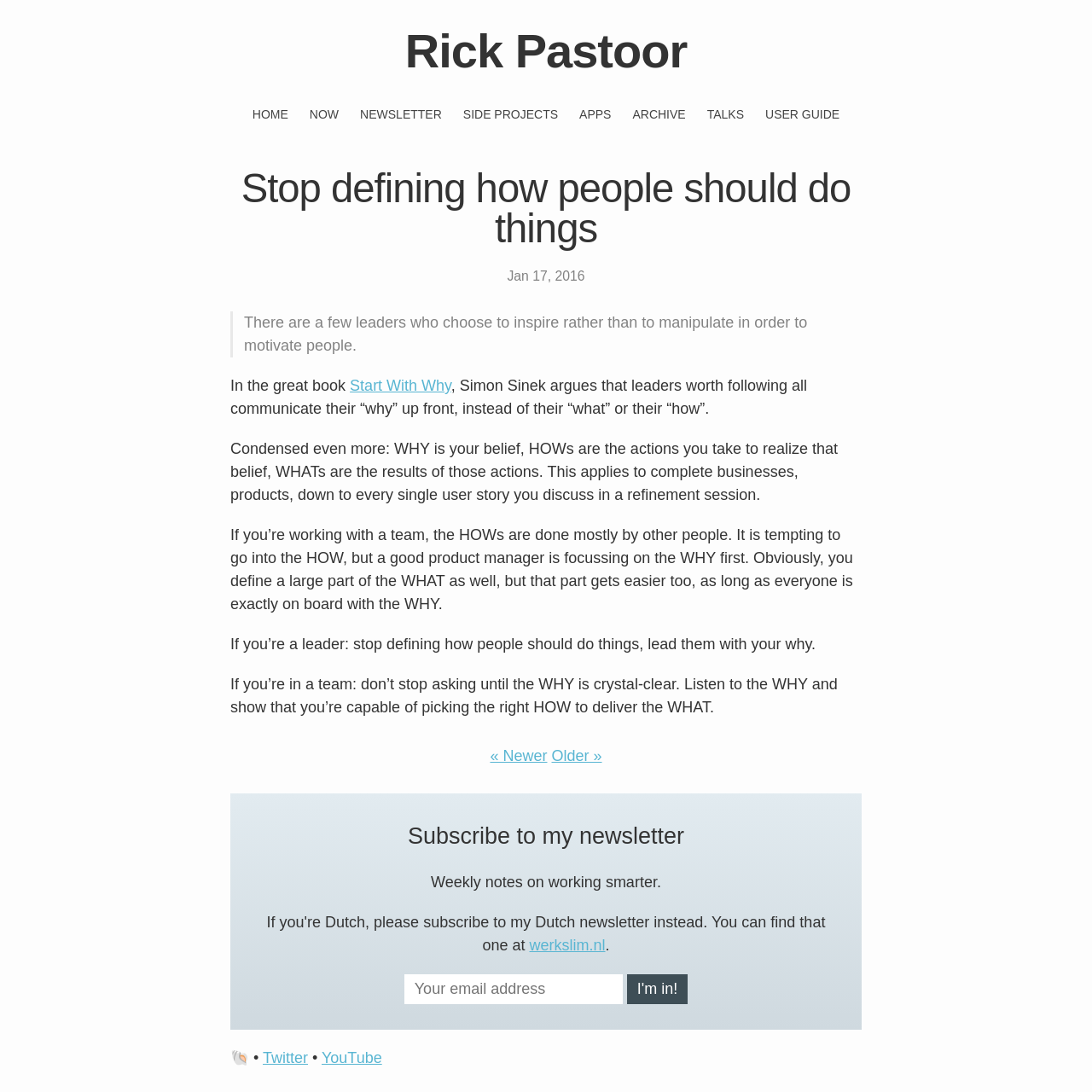Please indicate the bounding box coordinates for the clickable area to complete the following task: "Click on HOME". The coordinates should be specified as four float numbers between 0 and 1, i.e., [left, top, right, bottom].

[0.231, 0.098, 0.264, 0.111]